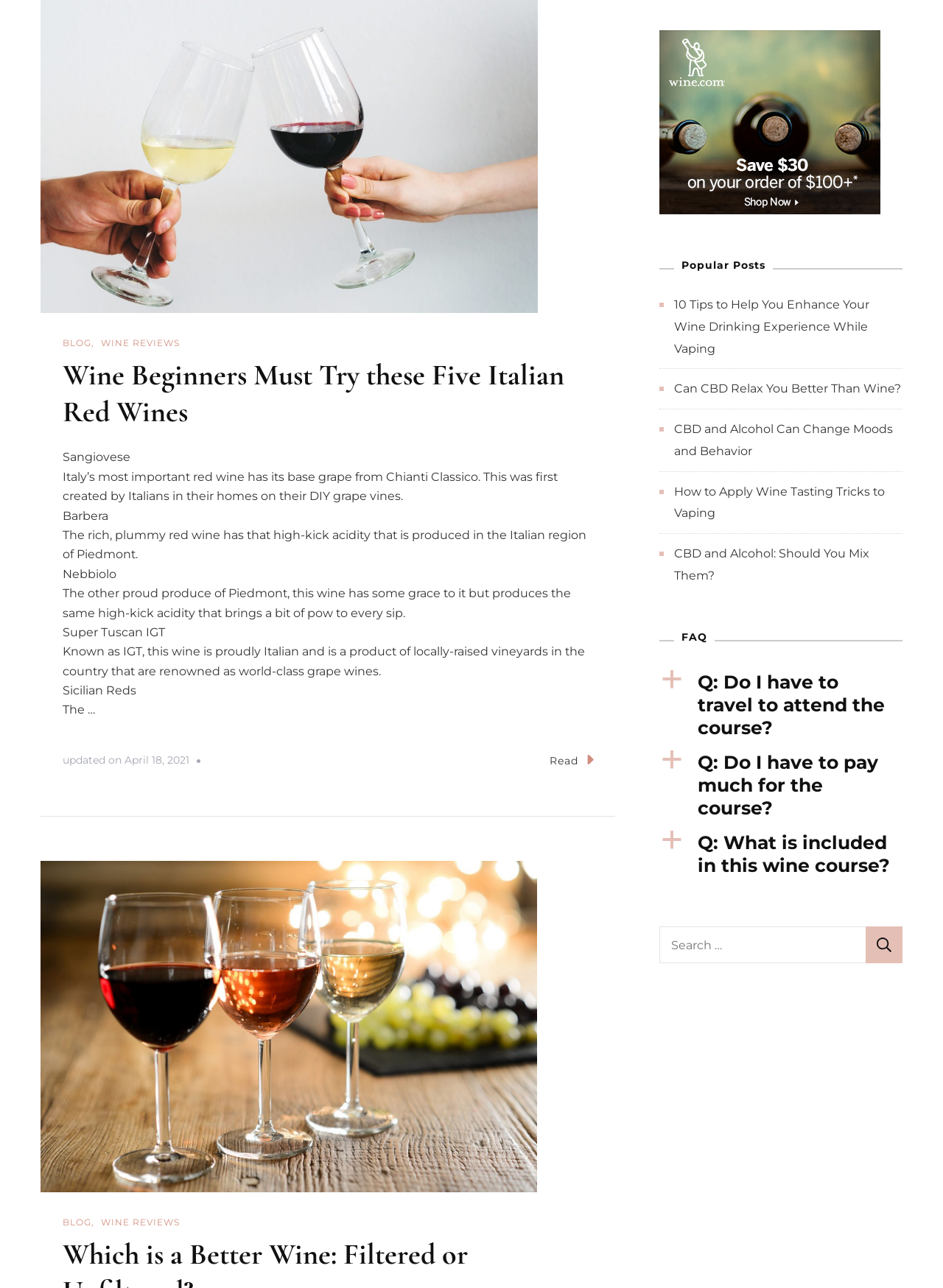Determine the bounding box for the HTML element described here: "parent_node: BLOG WINE REVIEWS". The coordinates should be given as [left, top, right, bottom] with each number being a float between 0 and 1.

[0.043, 0.67, 0.57, 0.683]